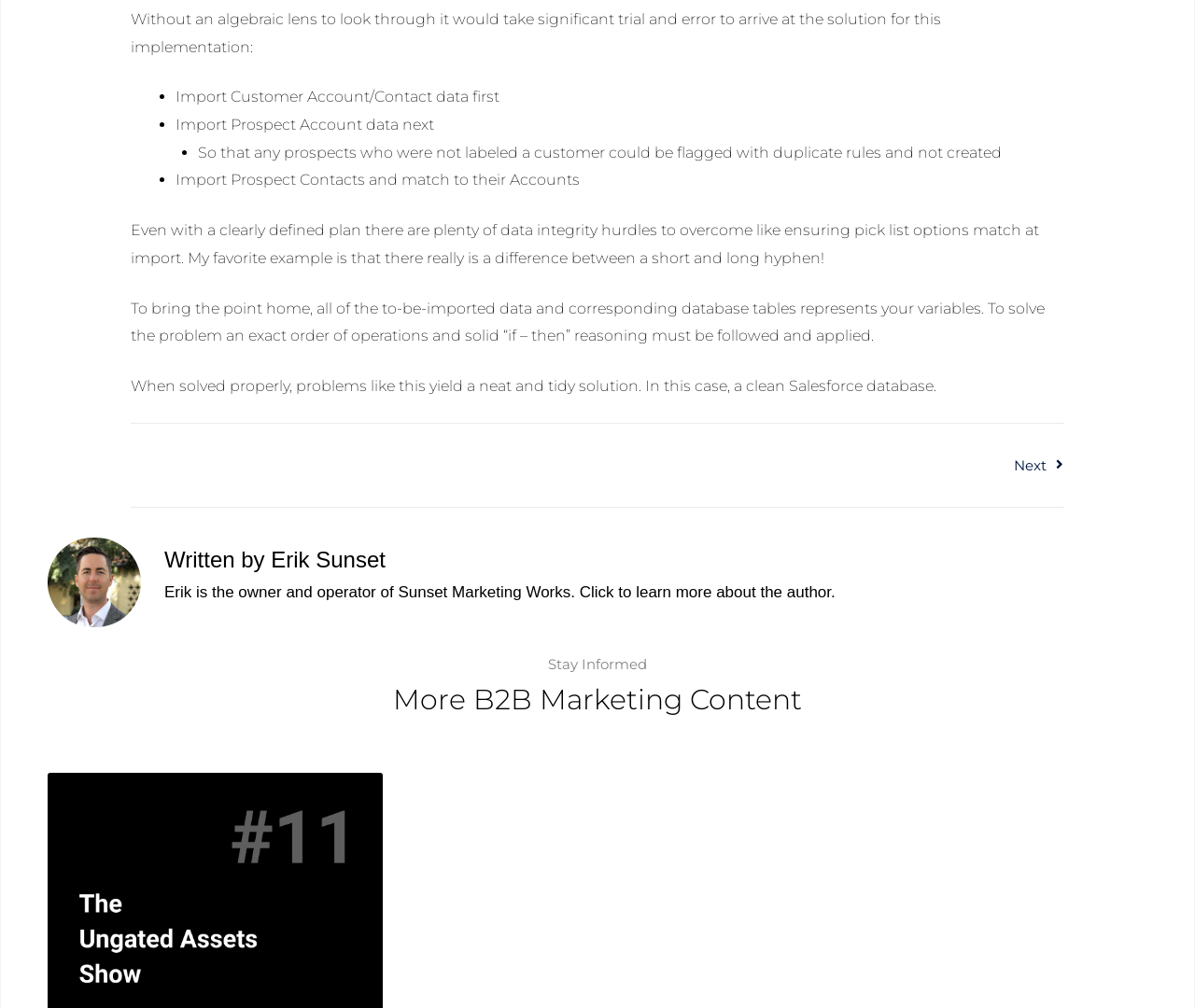Locate the bounding box of the UI element described by: "NextNext" in the given webpage screenshot.

[0.5, 0.448, 0.89, 0.475]